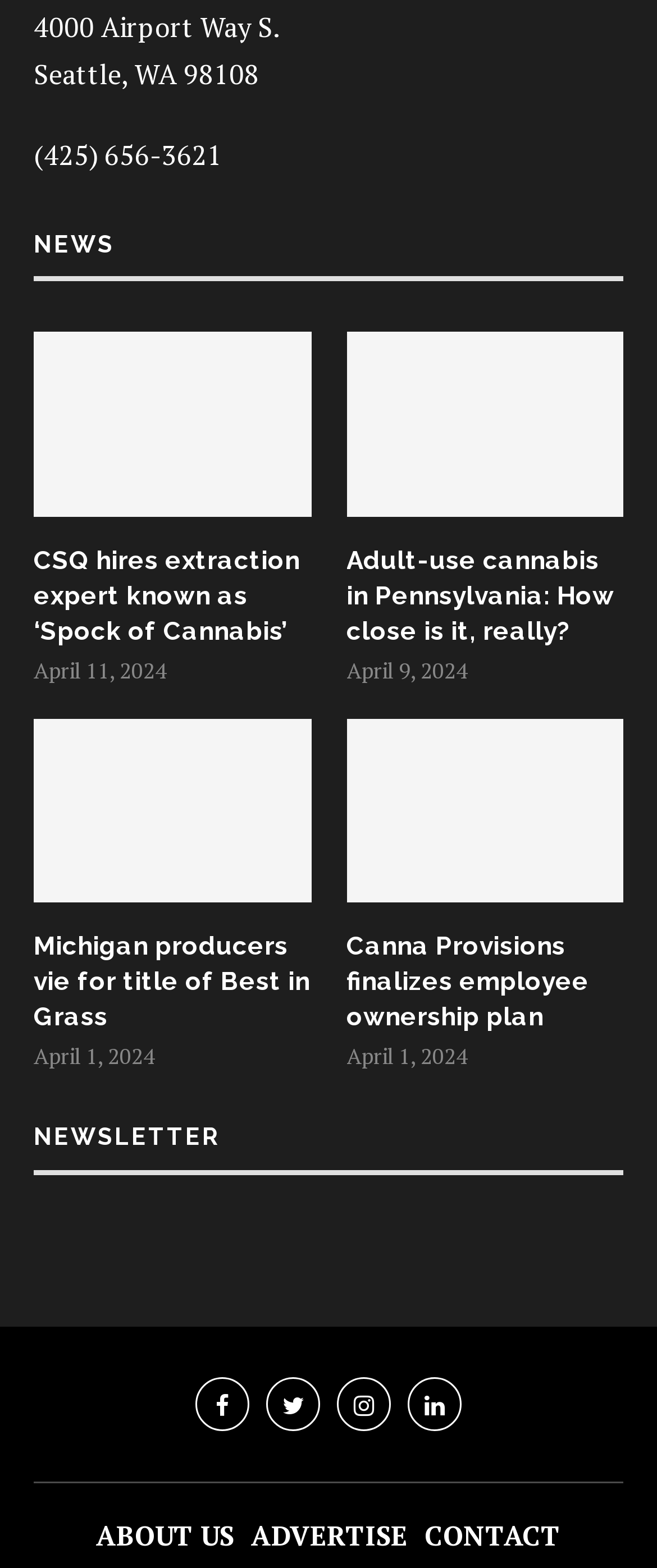Answer the question in a single word or phrase:
How many main sections are there on the webpage?

2